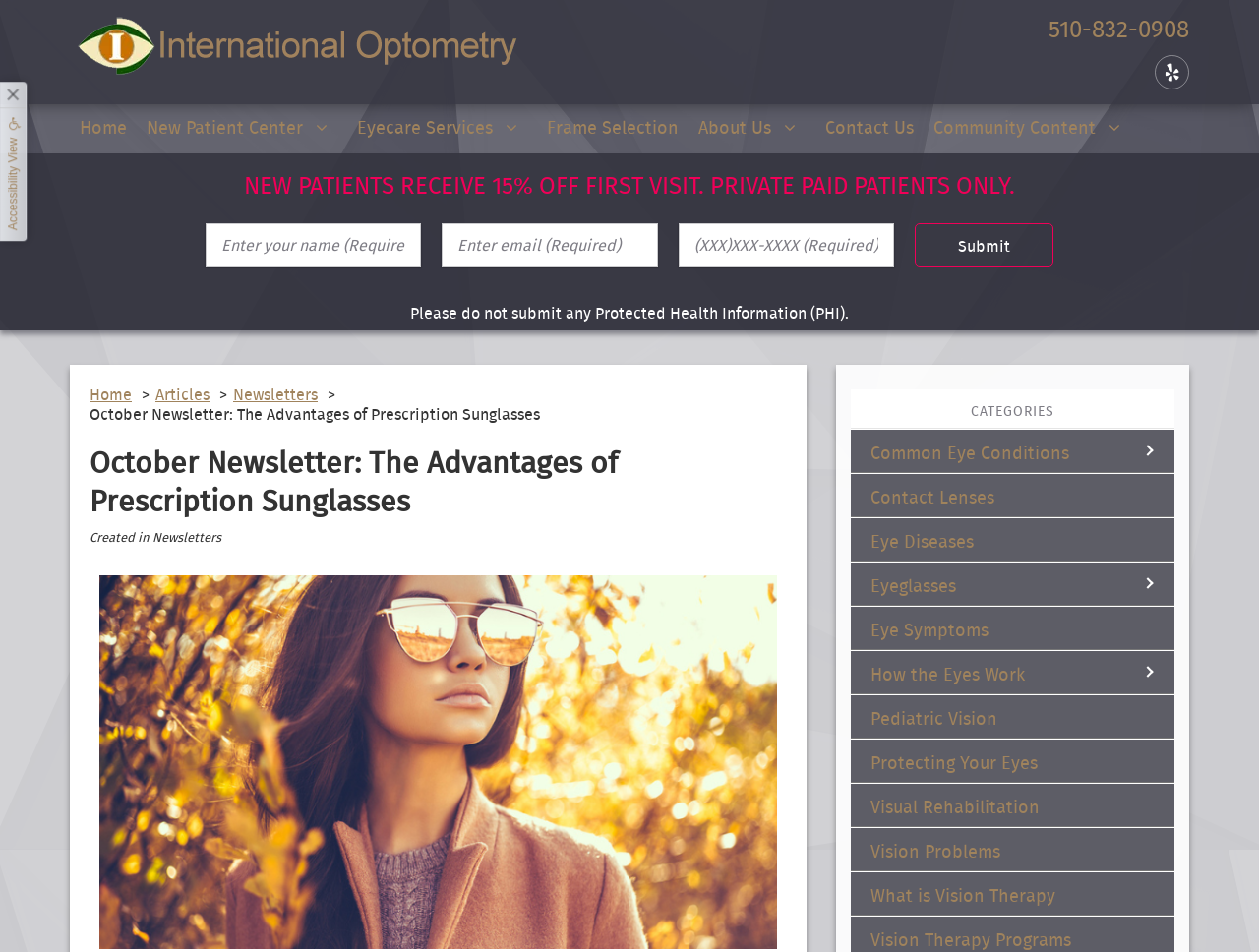Can you extract the primary headline text from the webpage?

October Newsletter: The Advantages of Prescription Sunglasses